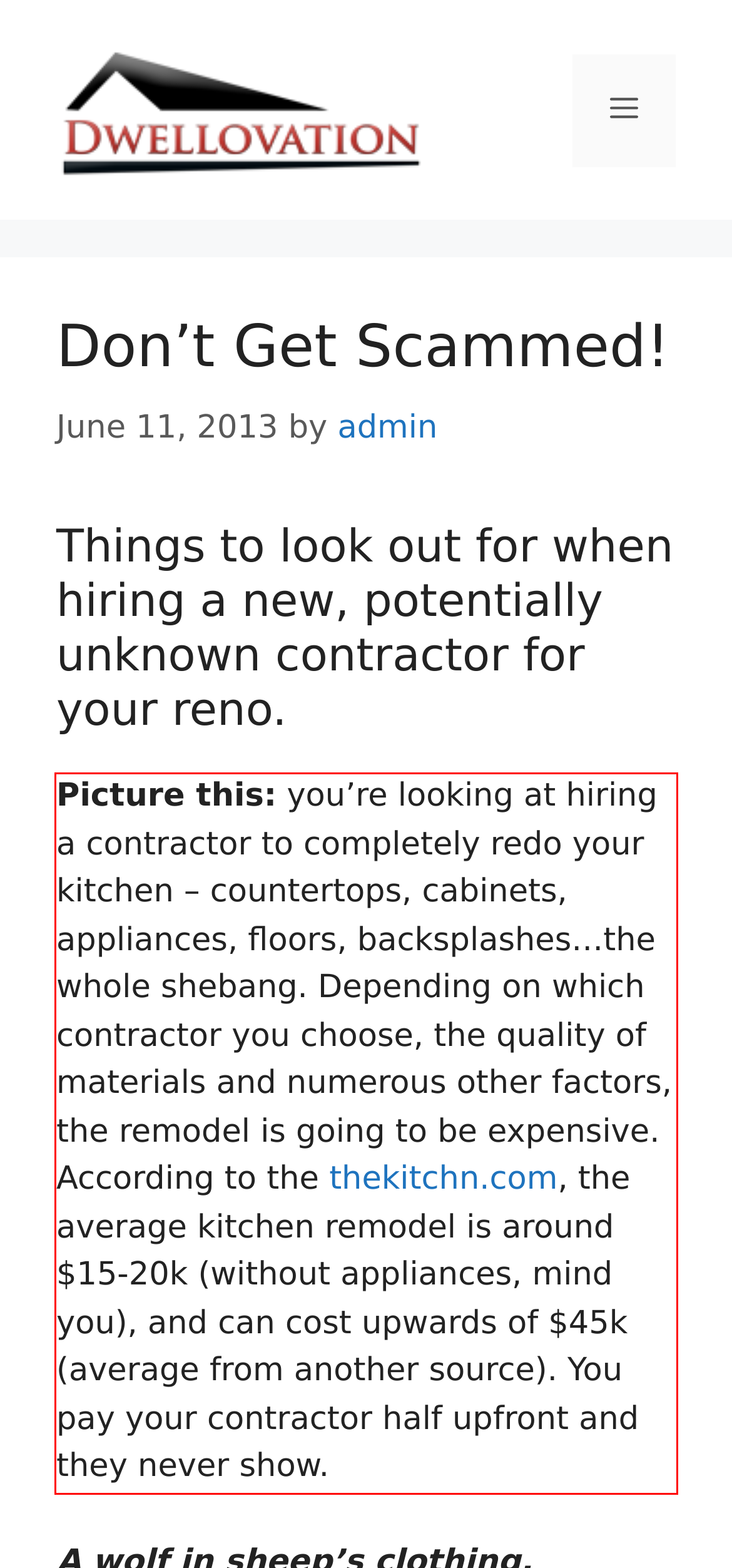Given the screenshot of the webpage, identify the red bounding box, and recognize the text content inside that red bounding box.

Picture this: you’re looking at hiring a contractor to completely redo your kitchen – countertops, cabinets, appliances, floors, backsplashes…the whole shebang. Depending on which contractor you choose, the quality of materials and numerous other factors, the remodel is going to be expensive. According to the thekitchn.com, the average kitchen remodel is around $15-20k (without appliances, mind you), and can cost upwards of $45k (average from another source). You pay your contractor half upfront and they never show.